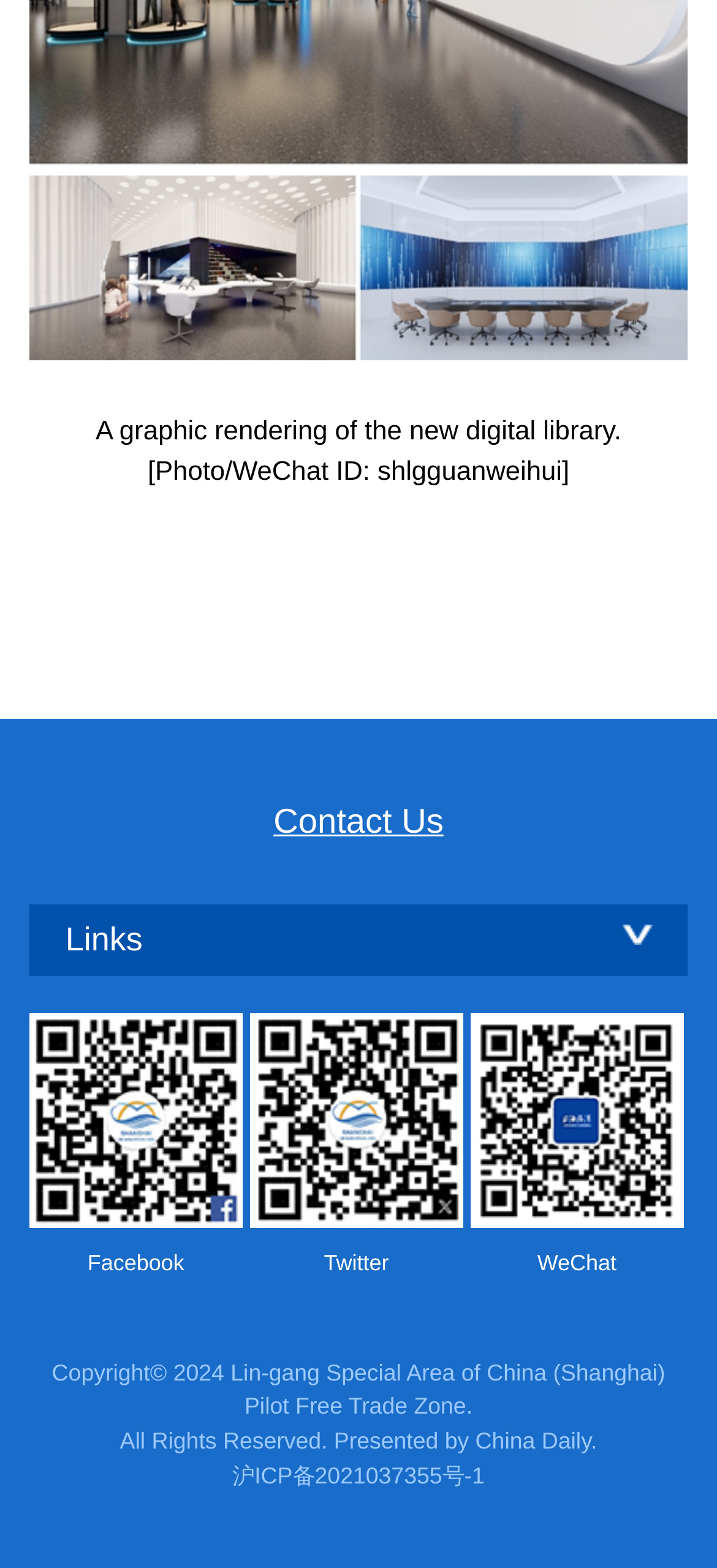Locate the bounding box of the UI element described by: "Contact Us" in the given webpage screenshot.

[0.381, 0.511, 0.619, 0.535]